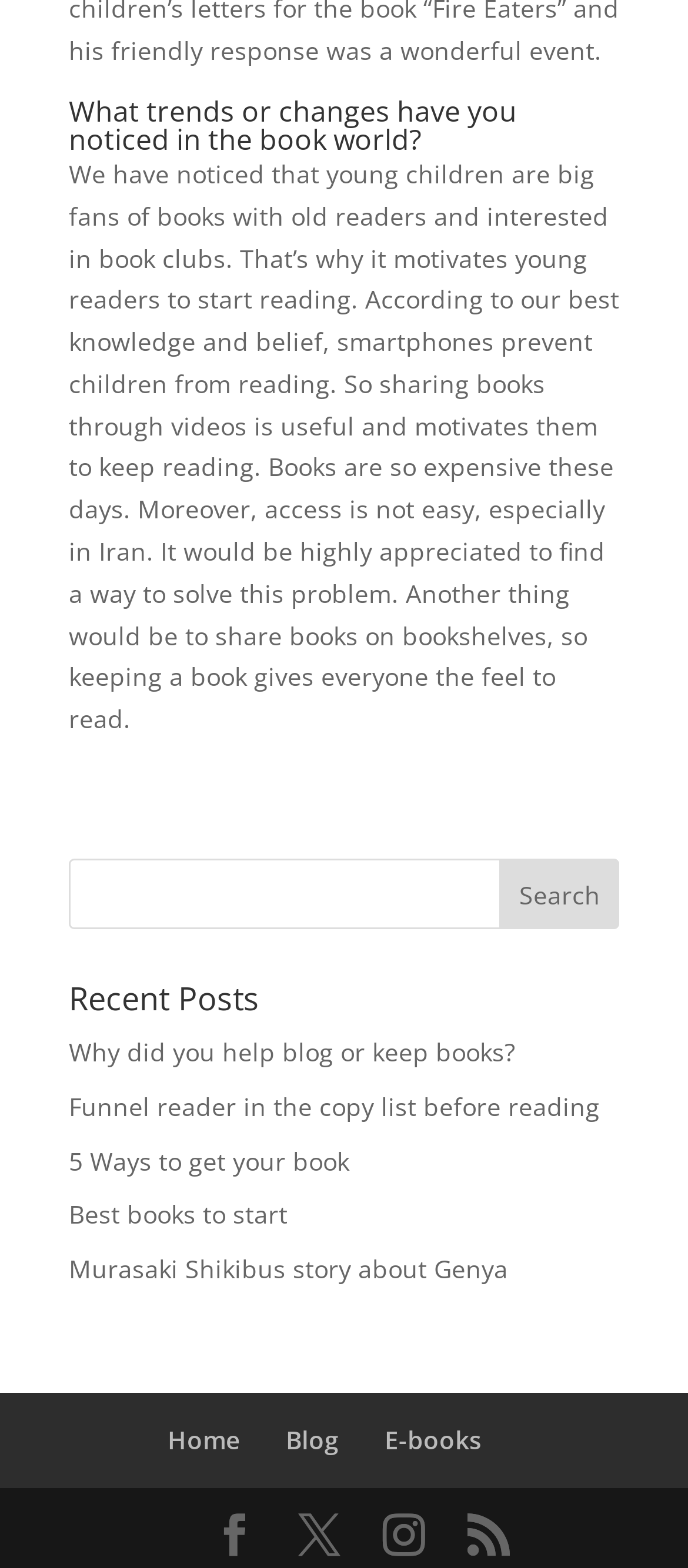Answer the following in one word or a short phrase: 
What type of content is available on the webpage?

Blog posts and e-books